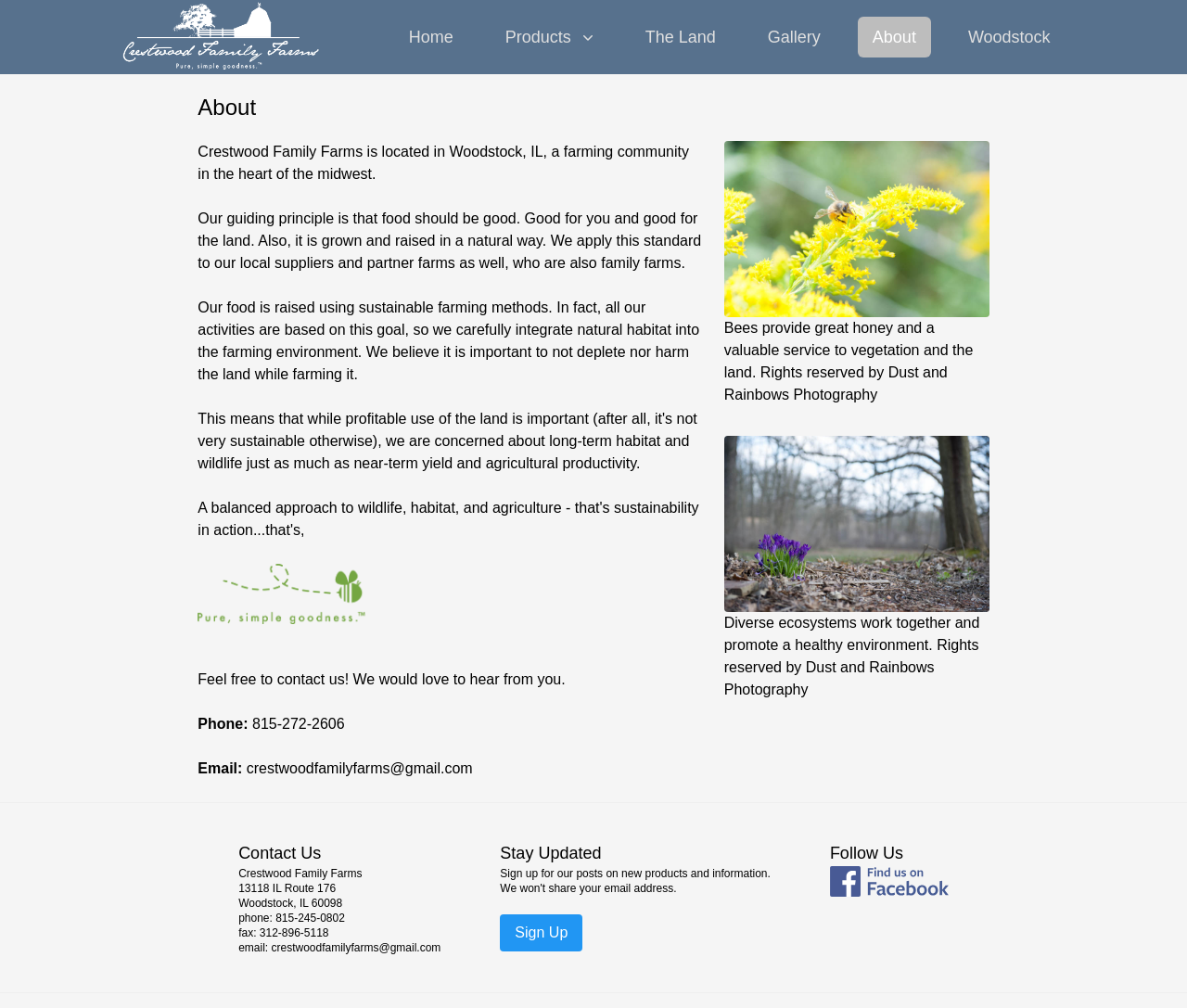How can I contact Crestwood Family Farms?
Examine the screenshot and reply with a single word or phrase.

Phone or Email